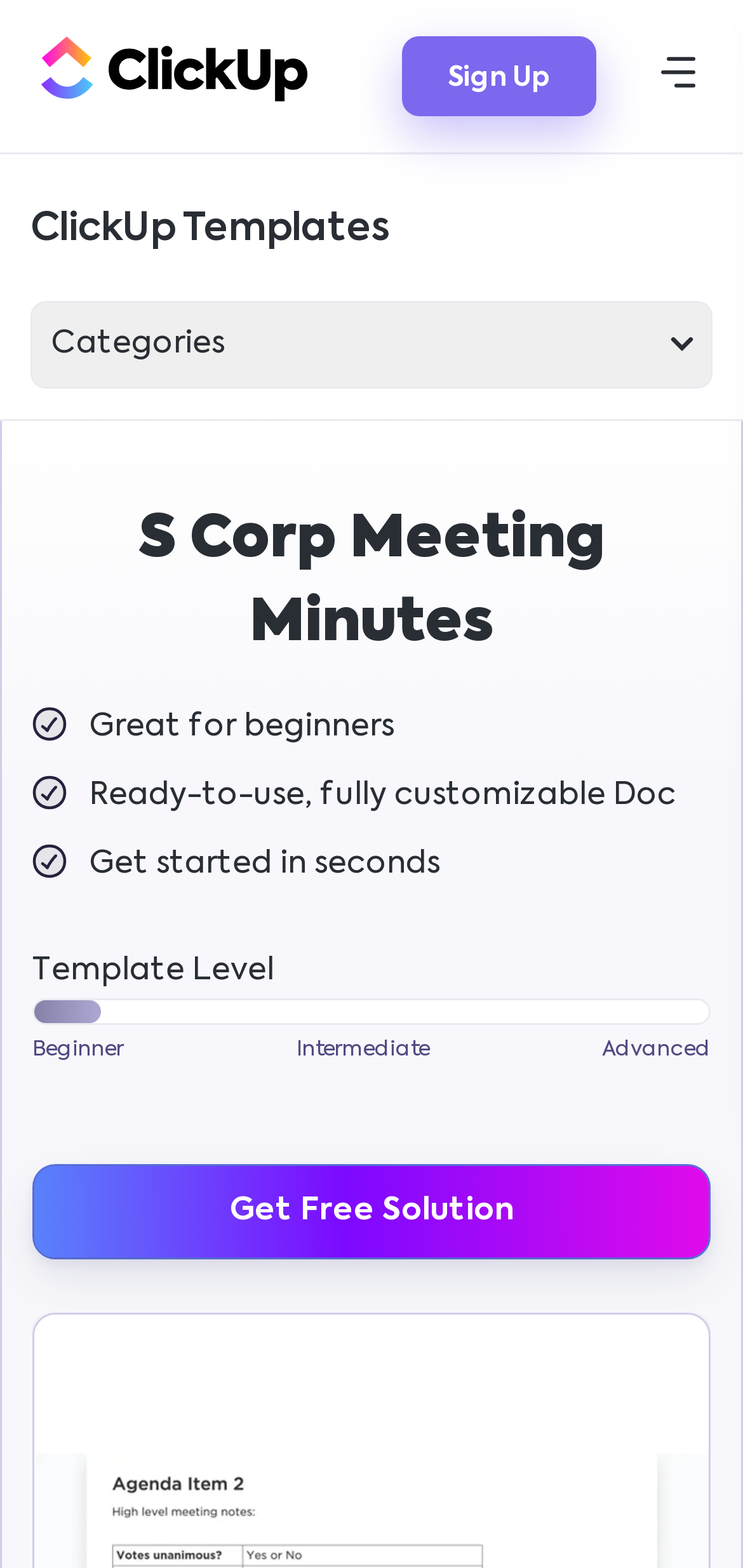Answer the question below with a single word or a brief phrase: 
What is the level of the template?

Beginner